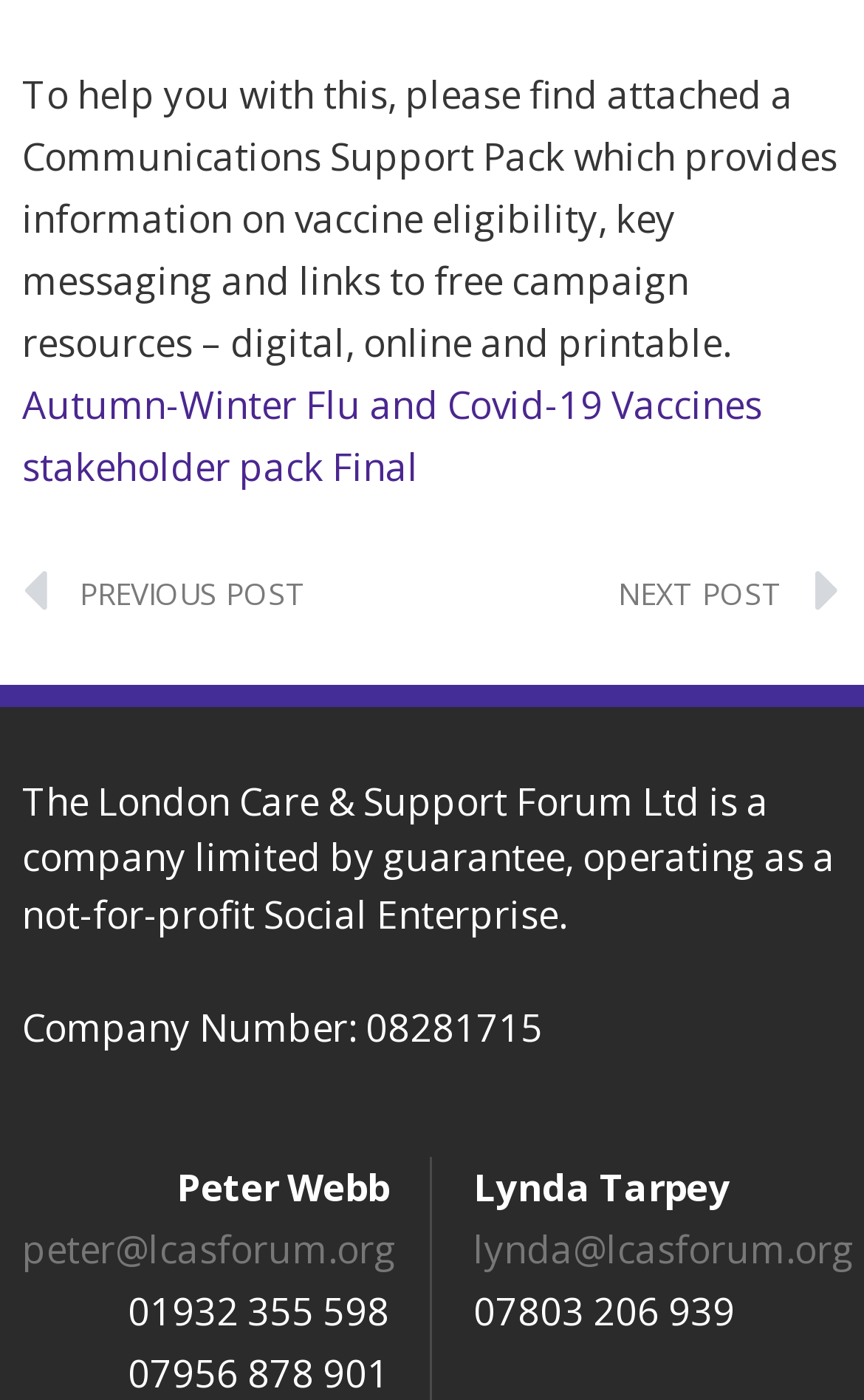Provide a thorough and detailed response to the question by examining the image: 
What is the purpose of the attached Communications Support Pack?

The purpose of the attached Communications Support Pack is mentioned in the text at the top of the webpage, which says 'To help you with this, please find attached a Communications Support Pack which provides information on vaccine eligibility, key messaging and links to free campaign resources – digital, online and printable'.